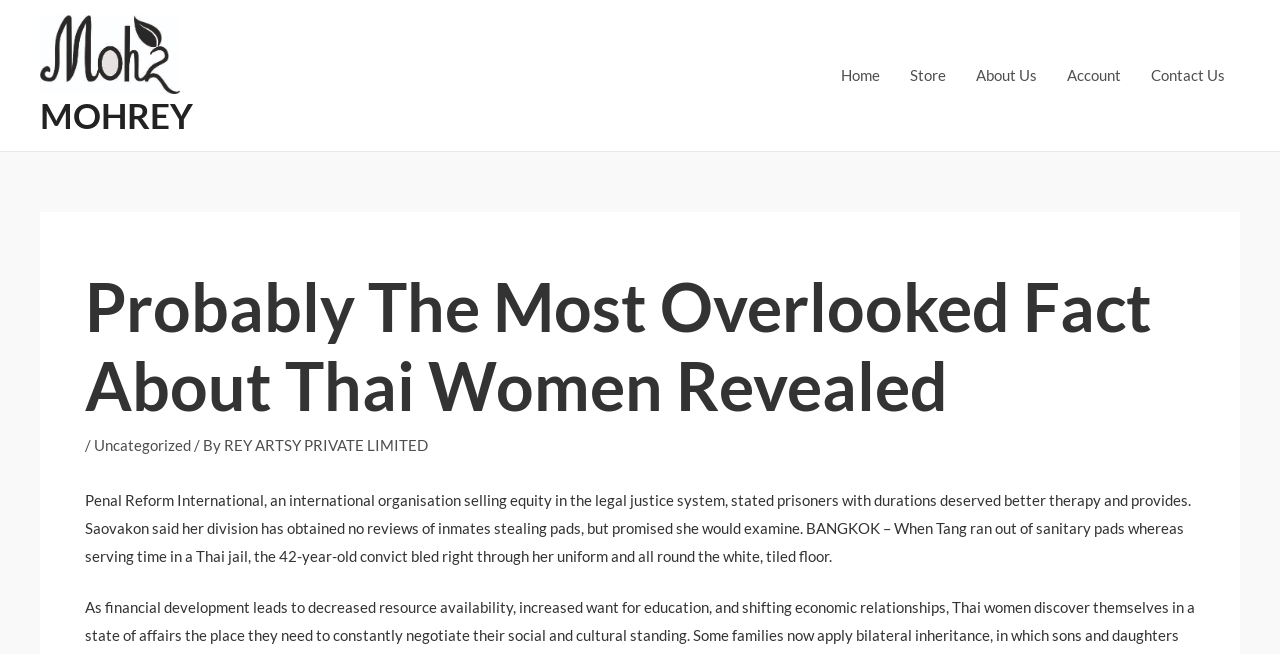Please give a succinct answer to the question in one word or phrase:
What is Tang's situation in the article?

Ran out of sanitary pads in prison